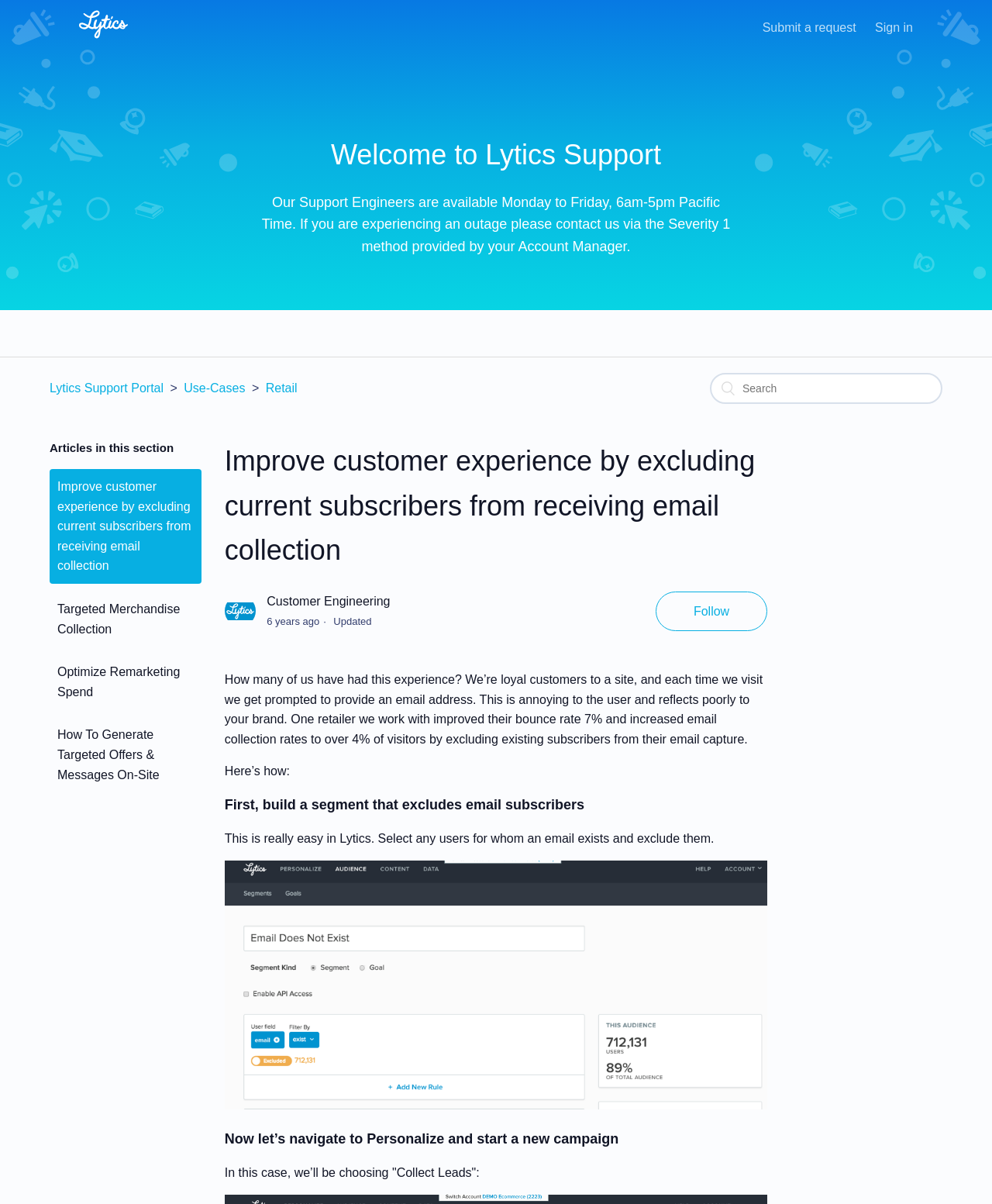Find the bounding box coordinates of the element's region that should be clicked in order to follow the given instruction: "Click the 'Sign in' button". The coordinates should consist of four float numbers between 0 and 1, i.e., [left, top, right, bottom].

[0.882, 0.015, 0.936, 0.031]